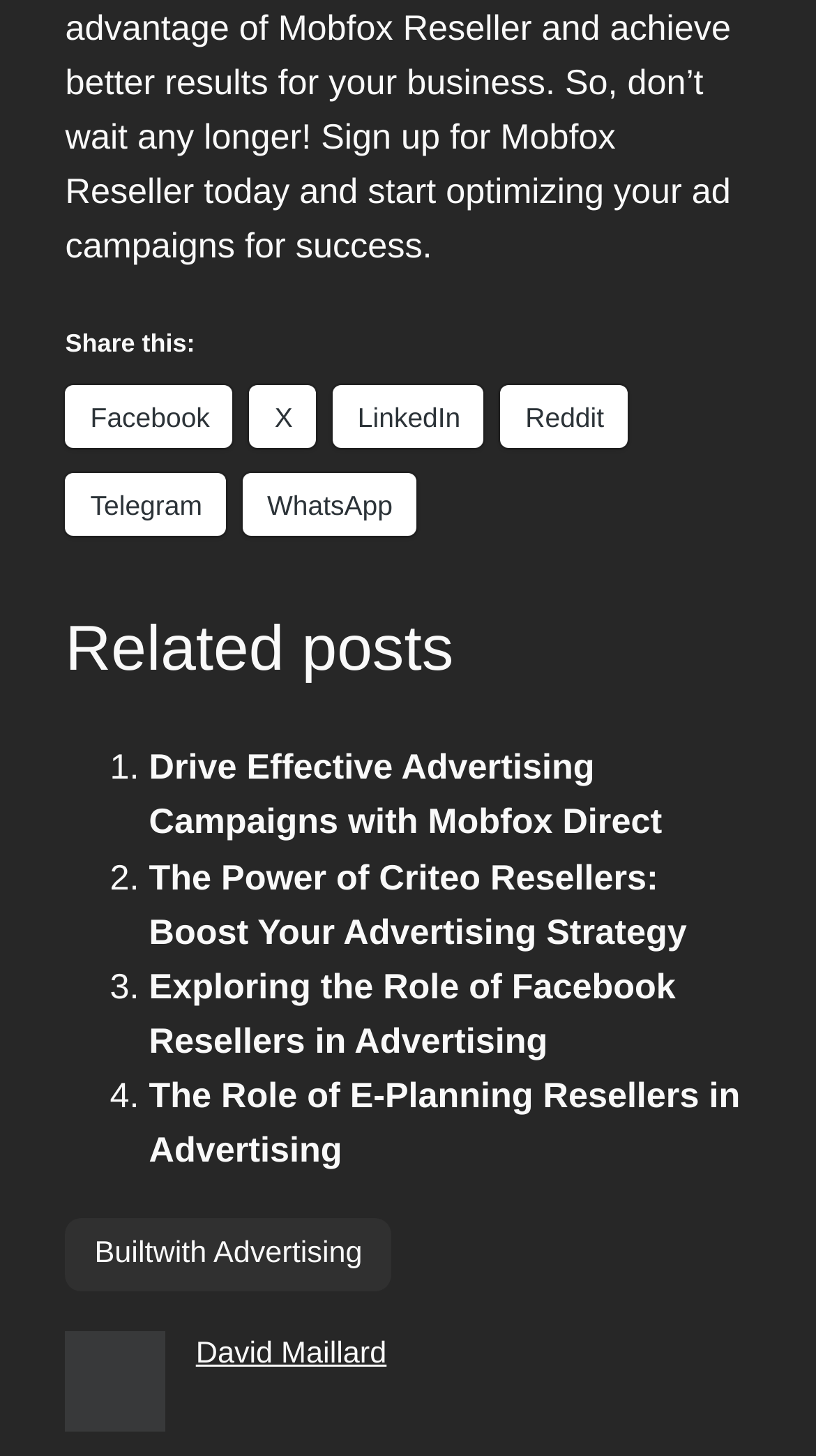Please identify the bounding box coordinates of the element that needs to be clicked to execute the following command: "Learn about Builtwith Advertising". Provide the bounding box using four float numbers between 0 and 1, formatted as [left, top, right, bottom].

[0.08, 0.837, 0.48, 0.886]